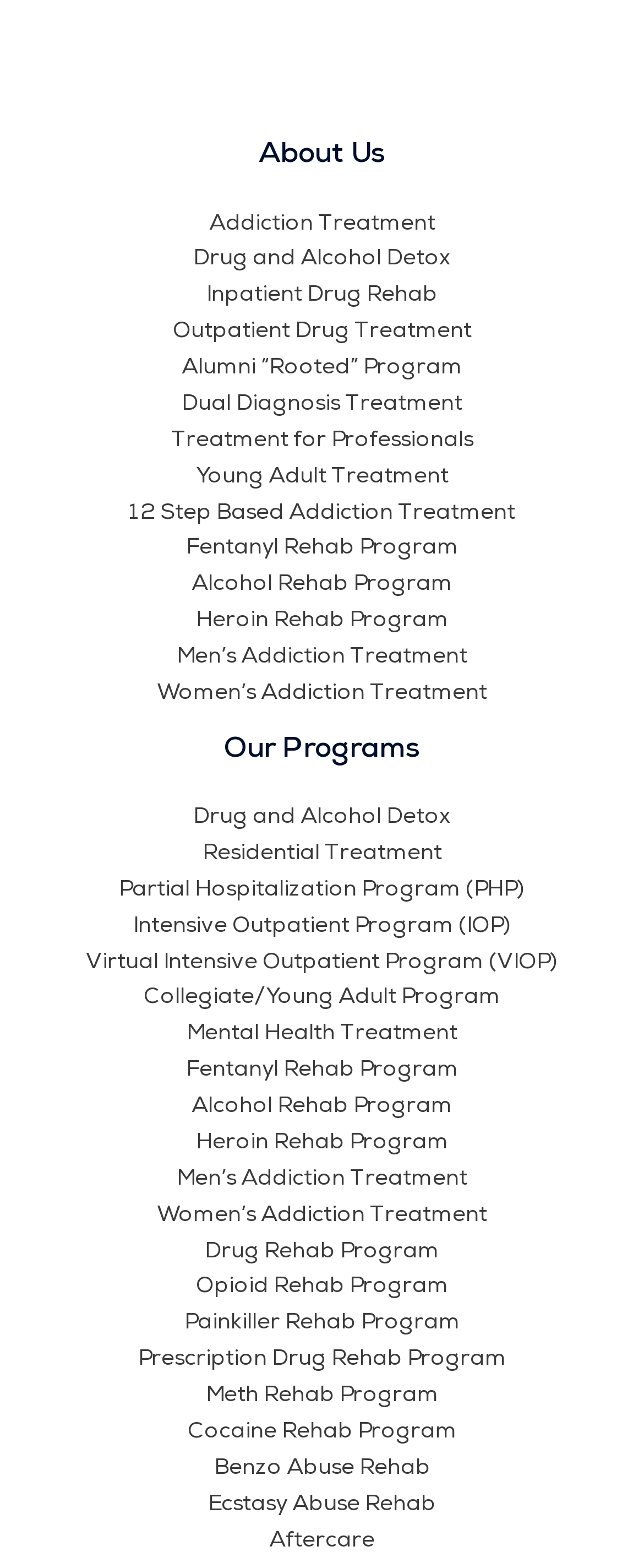Please provide a short answer using a single word or phrase for the question:
What is the last link in the 'Our Programs' section?

Aftercare